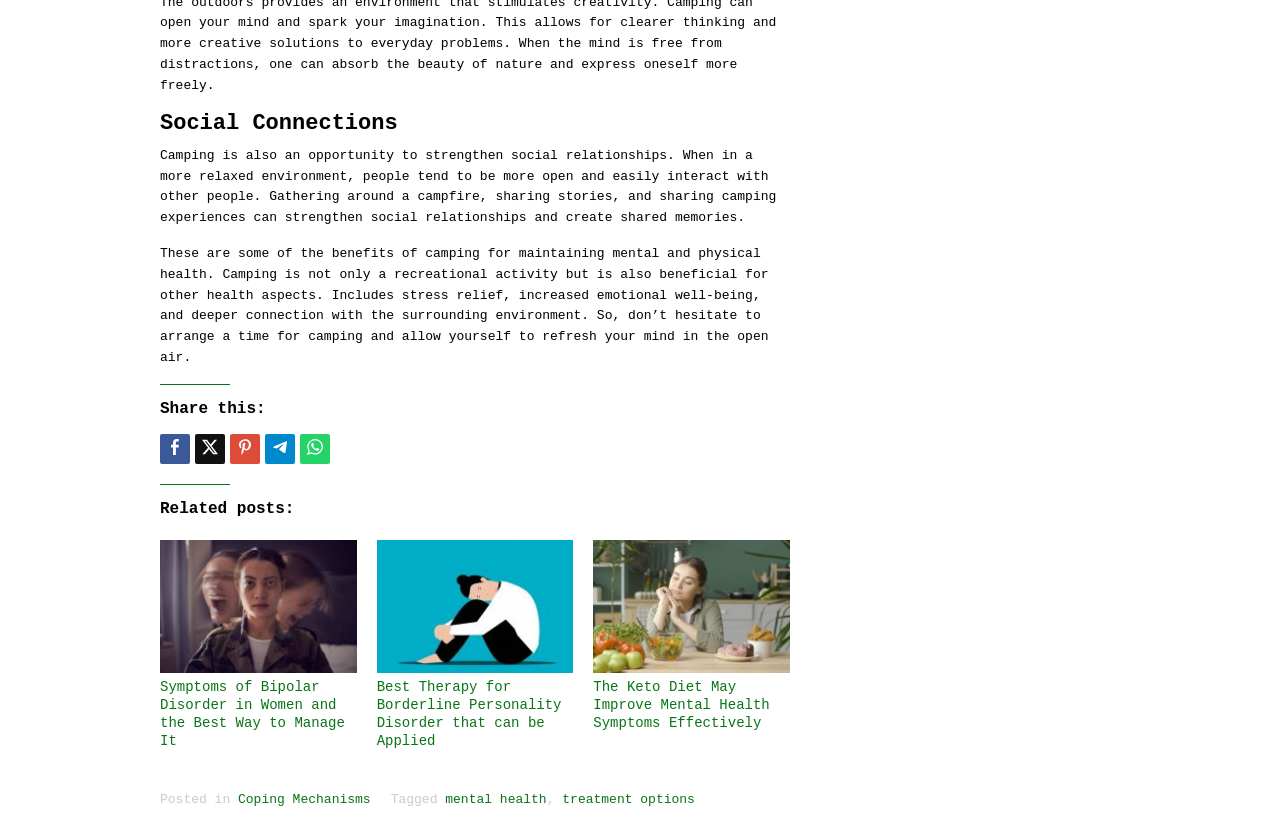Please use the details from the image to answer the following question comprehensively:
What category is the webpage posted in?

The webpage is categorized under 'Coping Mechanisms', which is a category related to mental health and wellness.